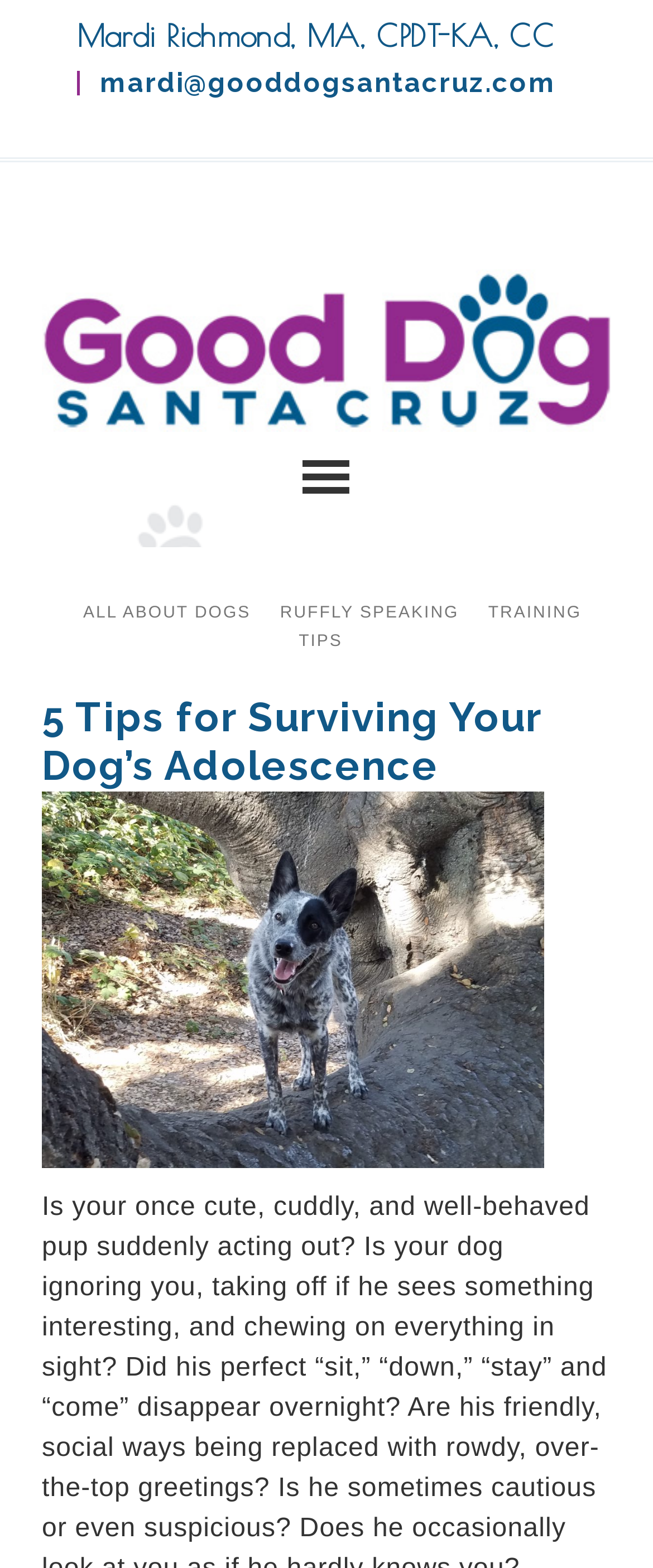Using the description "mardi@gooddogsantacruz.com", locate and provide the bounding box of the UI element.

[0.153, 0.043, 0.852, 0.063]